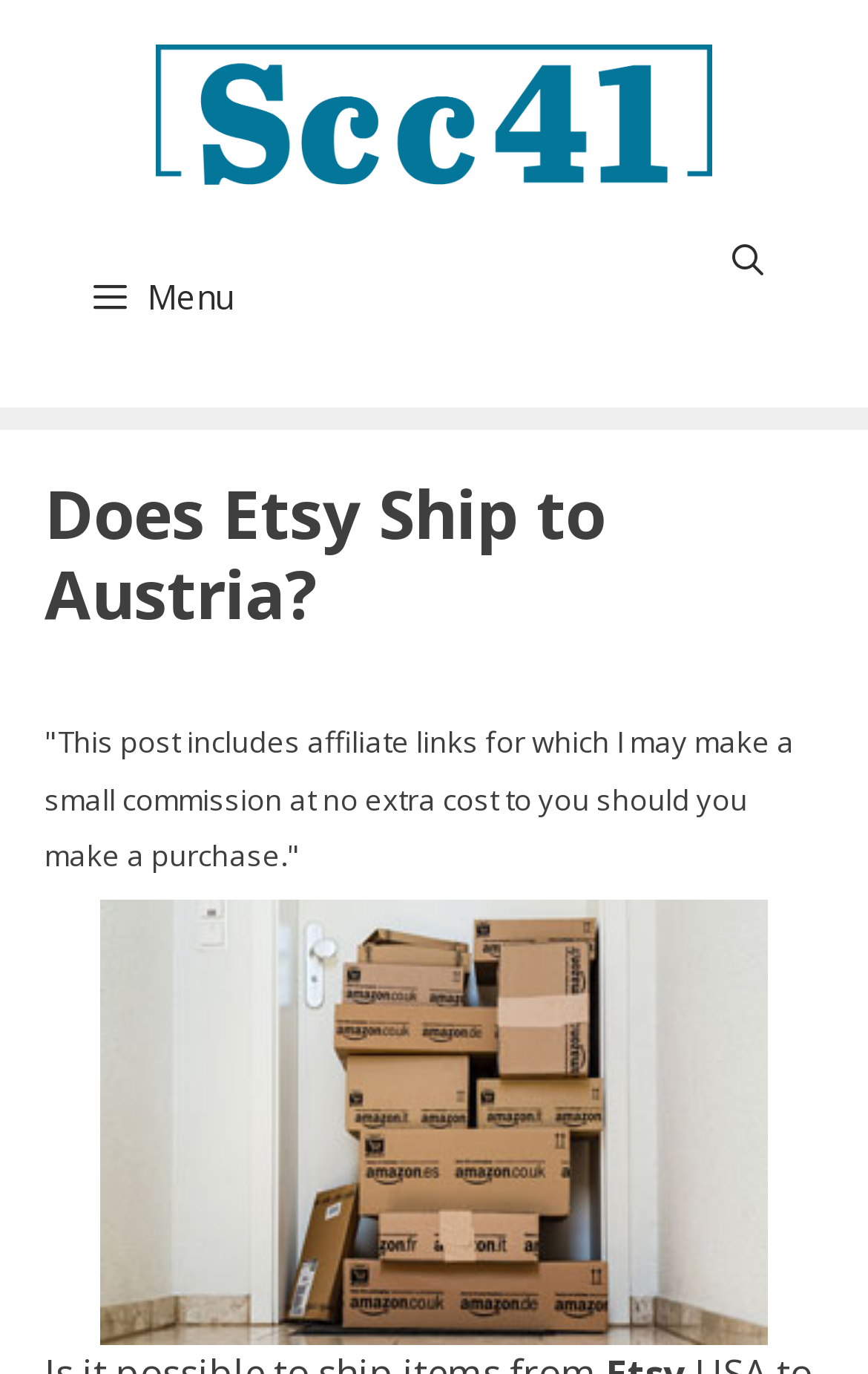What type of links are mentioned on this webpage?
Refer to the image and answer the question using a single word or phrase.

Affiliate links